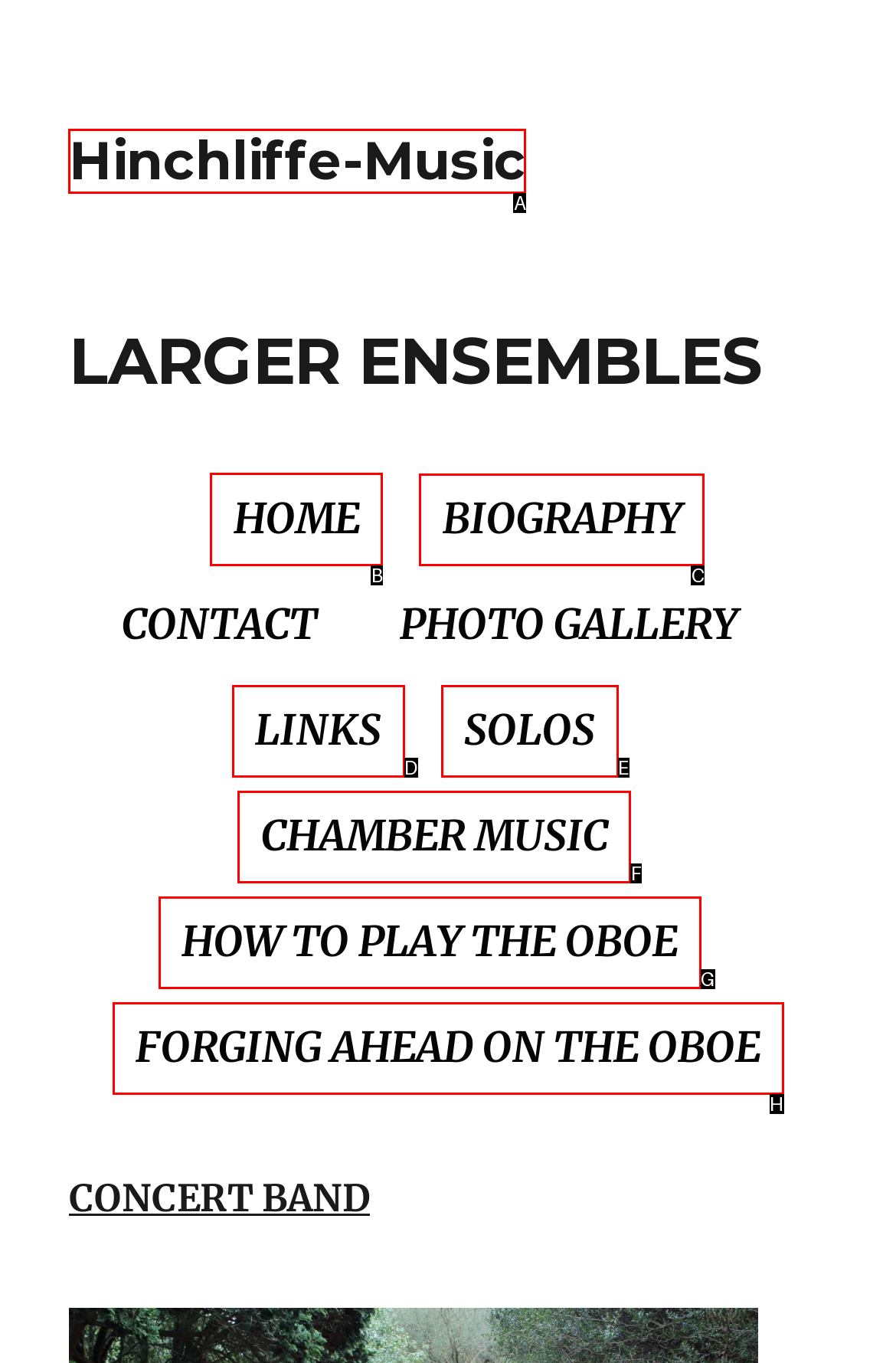Indicate the UI element to click to perform the task: go to home page. Reply with the letter corresponding to the chosen element.

B